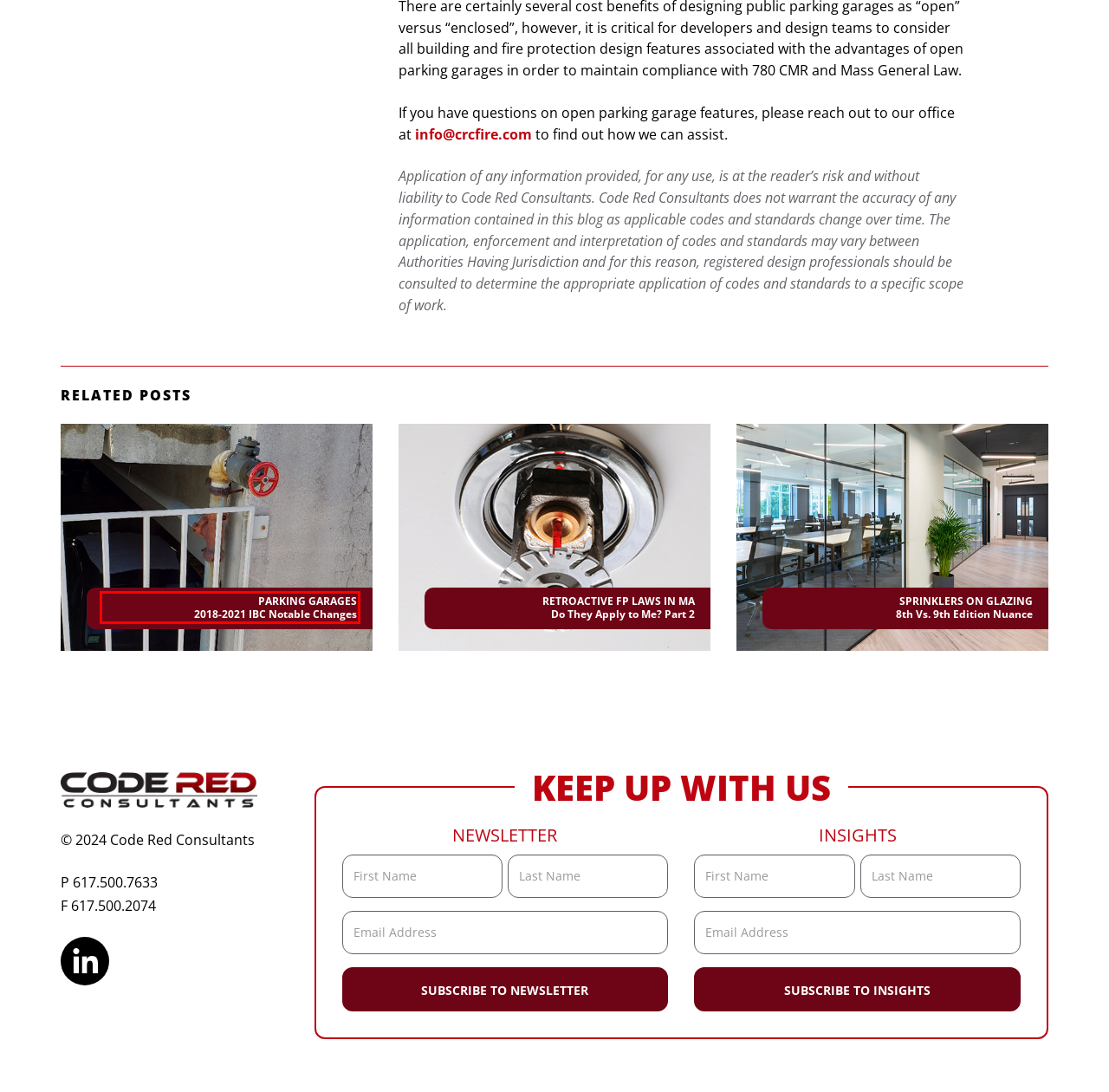You have a screenshot of a webpage with a red rectangle bounding box around a UI element. Choose the best description that matches the new page after clicking the element within the bounding box. The candidate descriptions are:
A. Insights - Code Red Consultants
B. Team - Code Red Consultants
C. Joseph Igoe - Code Red Consultants
D. Retroactive Fire Protection Laws in MA: Do They Apply to Me? (Part 2) - Code Red Consultants
E. Contact - Code Red Consultants
F. Sprinklers on Glazing - A Nuance Between the 8th & 9th Editions - Code Red Consultants
G. Parking Garages - IBC Notable Changes - Code Red Consultants
H. Company - Code Red Consultants

G